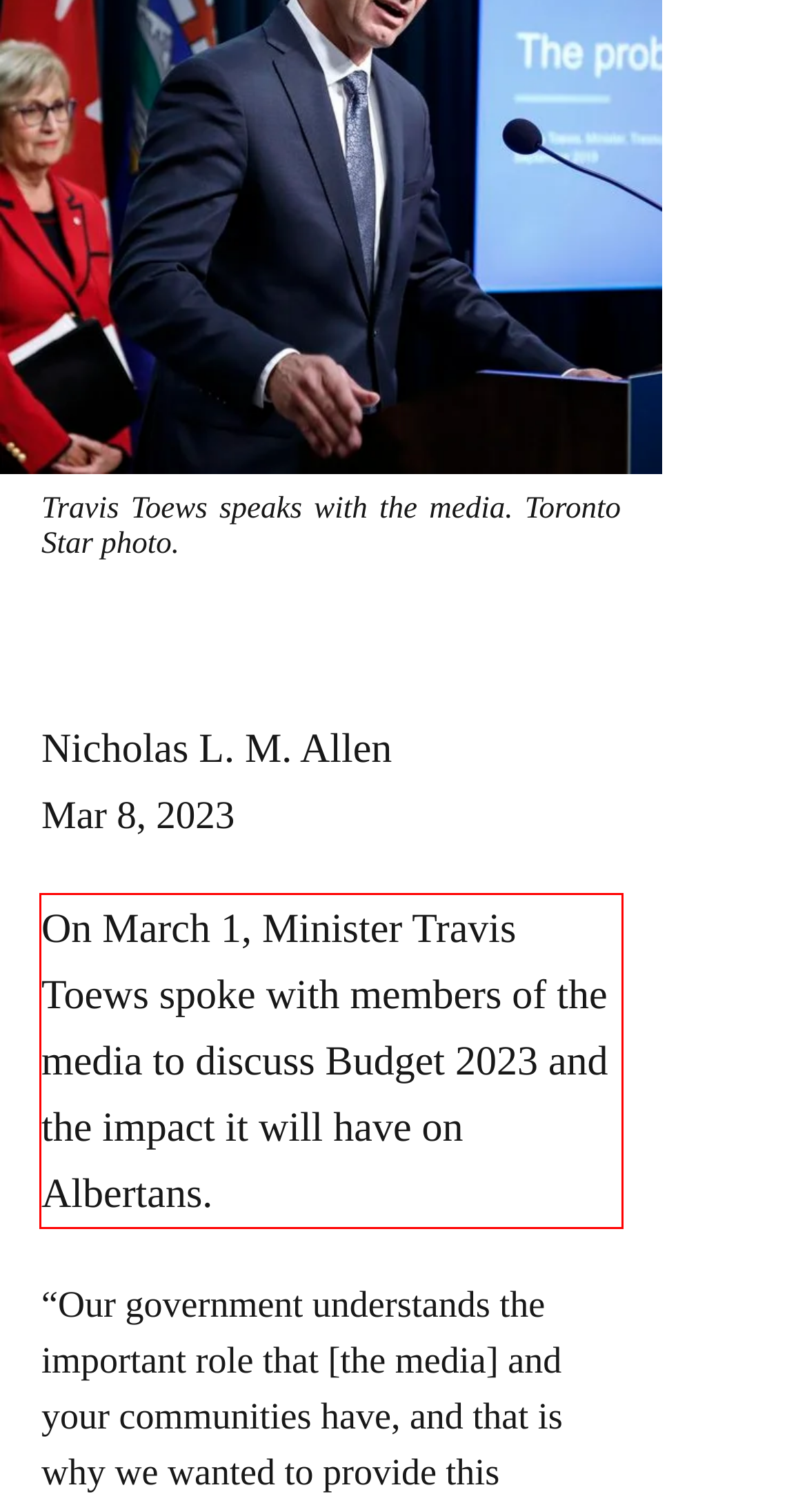Please take the screenshot of the webpage, find the red bounding box, and generate the text content that is within this red bounding box.

On March 1, Minister Travis Toews spoke with members of the media to discuss Budget 2023 and the impact it will have on Albertans.